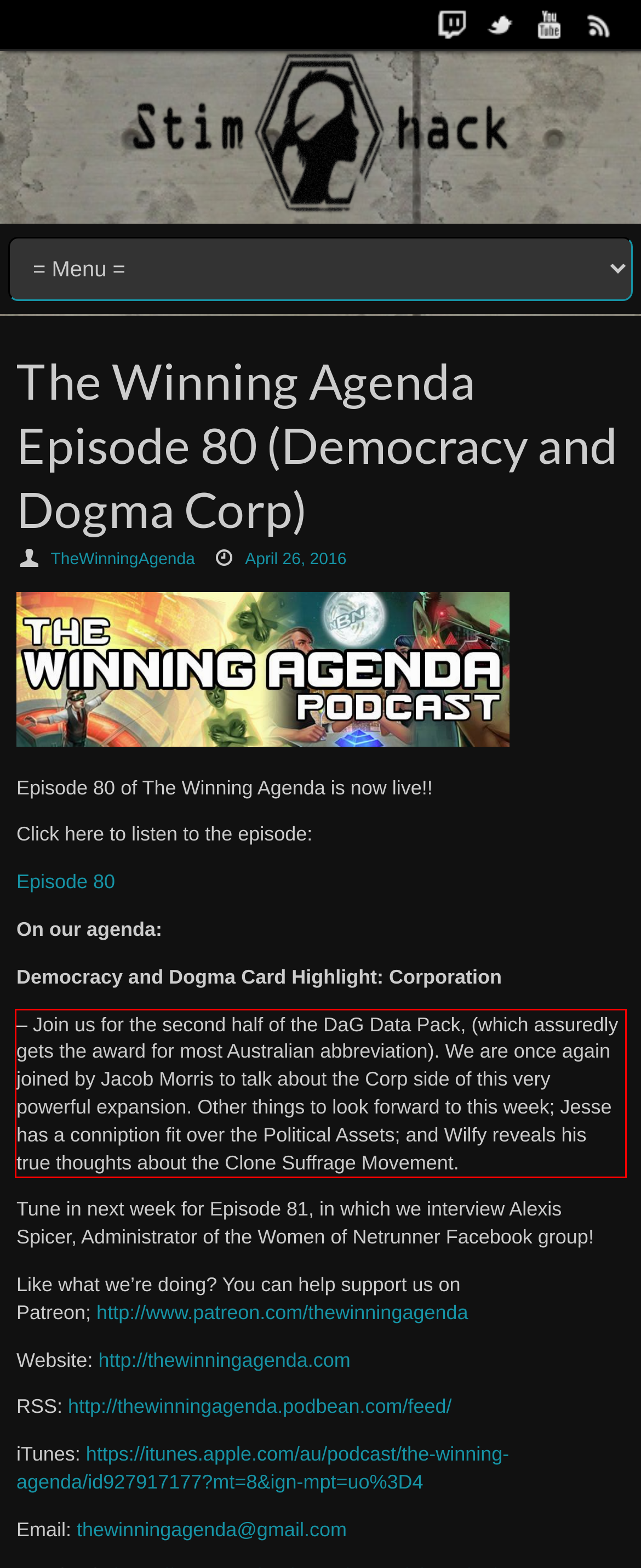You have a webpage screenshot with a red rectangle surrounding a UI element. Extract the text content from within this red bounding box.

– Join us for the second half of the DaG Data Pack, (which assuredly gets the award for most Australian abbreviation). We are once again joined by Jacob Morris to talk about the Corp side of this very powerful expansion. Other things to look forward to this week; Jesse has a conniption fit over the Political Assets; and Wilfy reveals his true thoughts about the Clone Suffrage Movement.